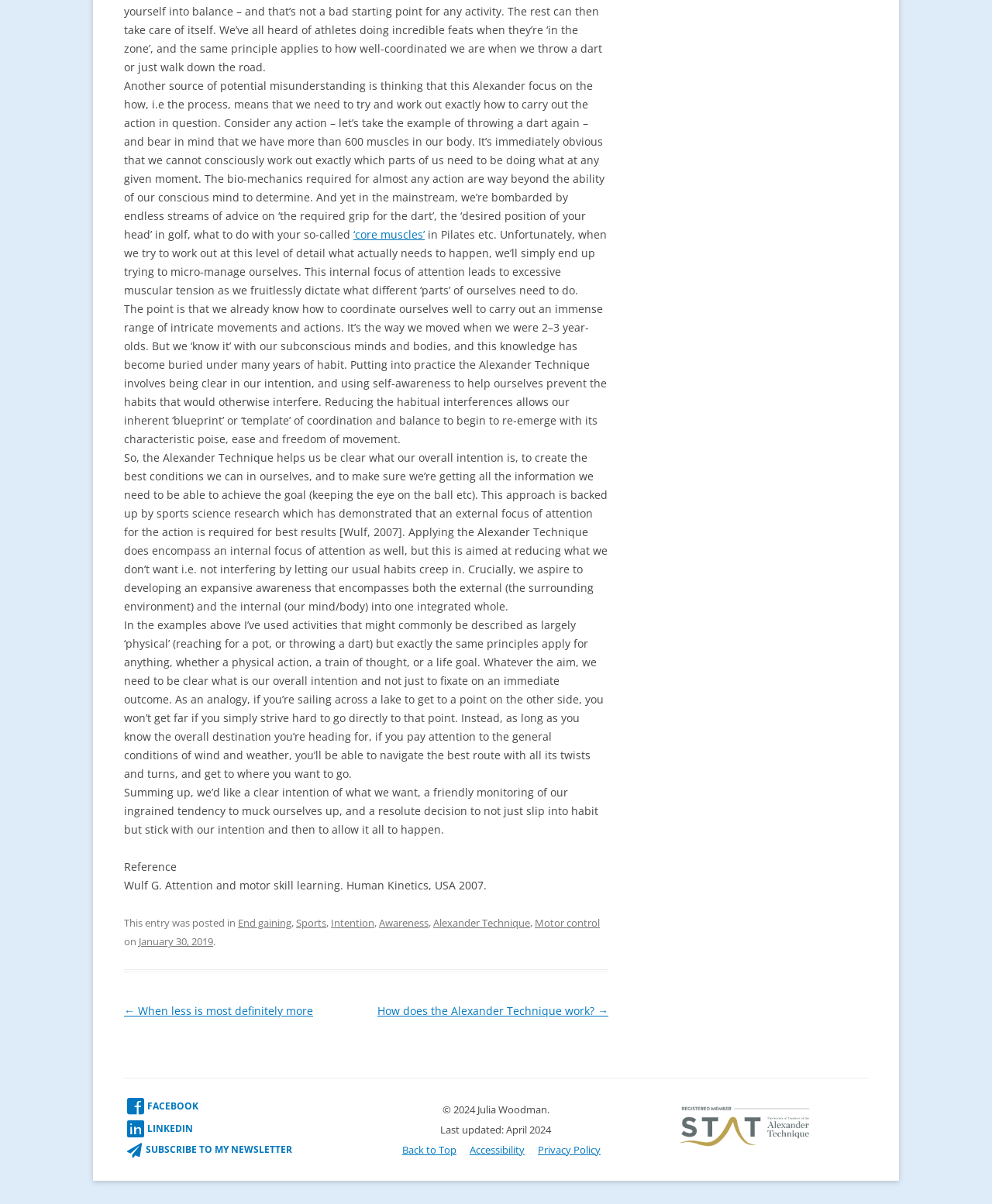What is the reference cited in the article?
Refer to the screenshot and deliver a thorough answer to the question presented.

The reference cited in the article can be found in the text, which mentions 'Wulf, 2007' as a source supporting the idea that an external focus of attention is required for best results in sports and other activities.